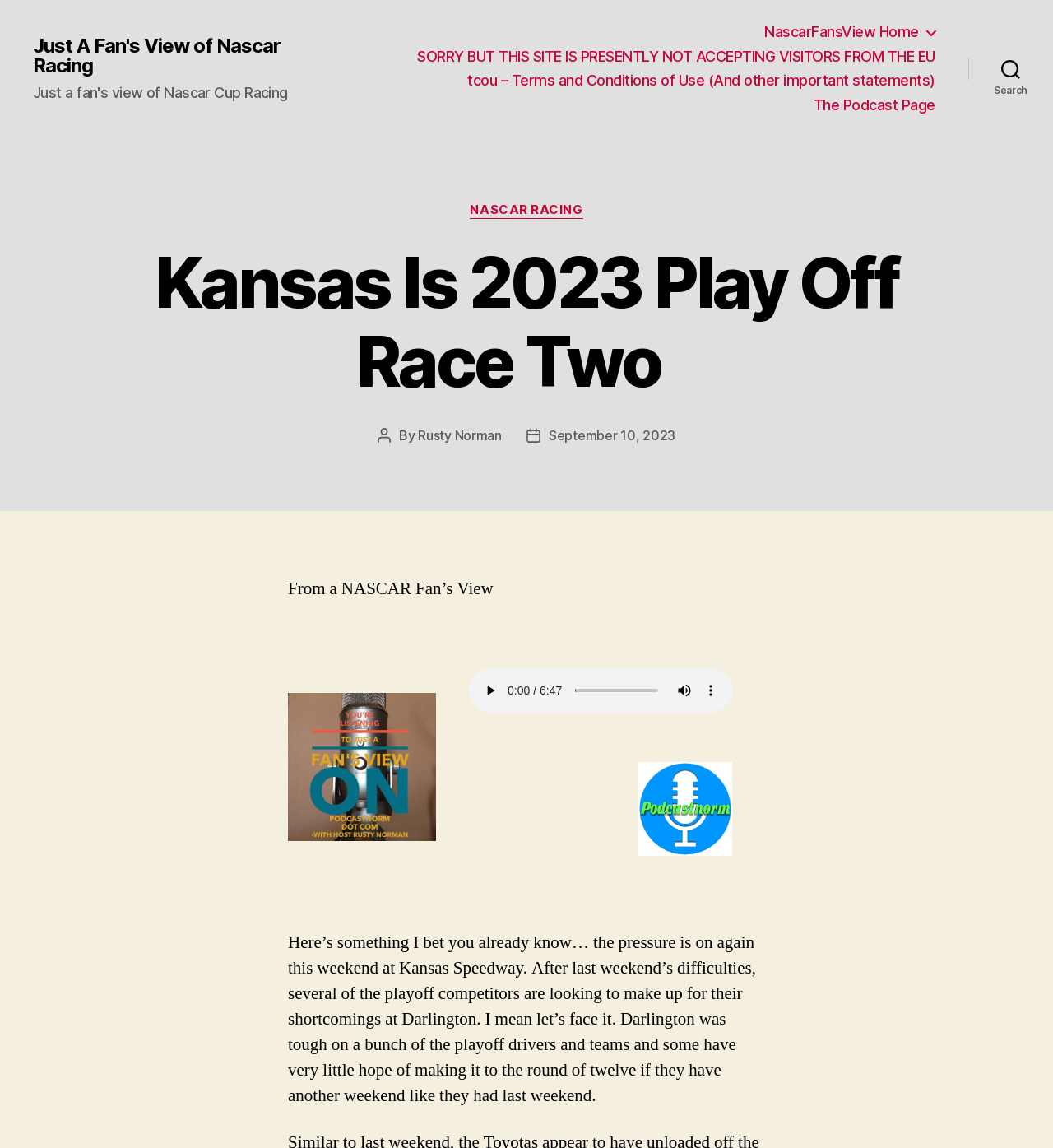Provide a one-word or one-phrase answer to the question:
How many links are there in the navigation section?

4